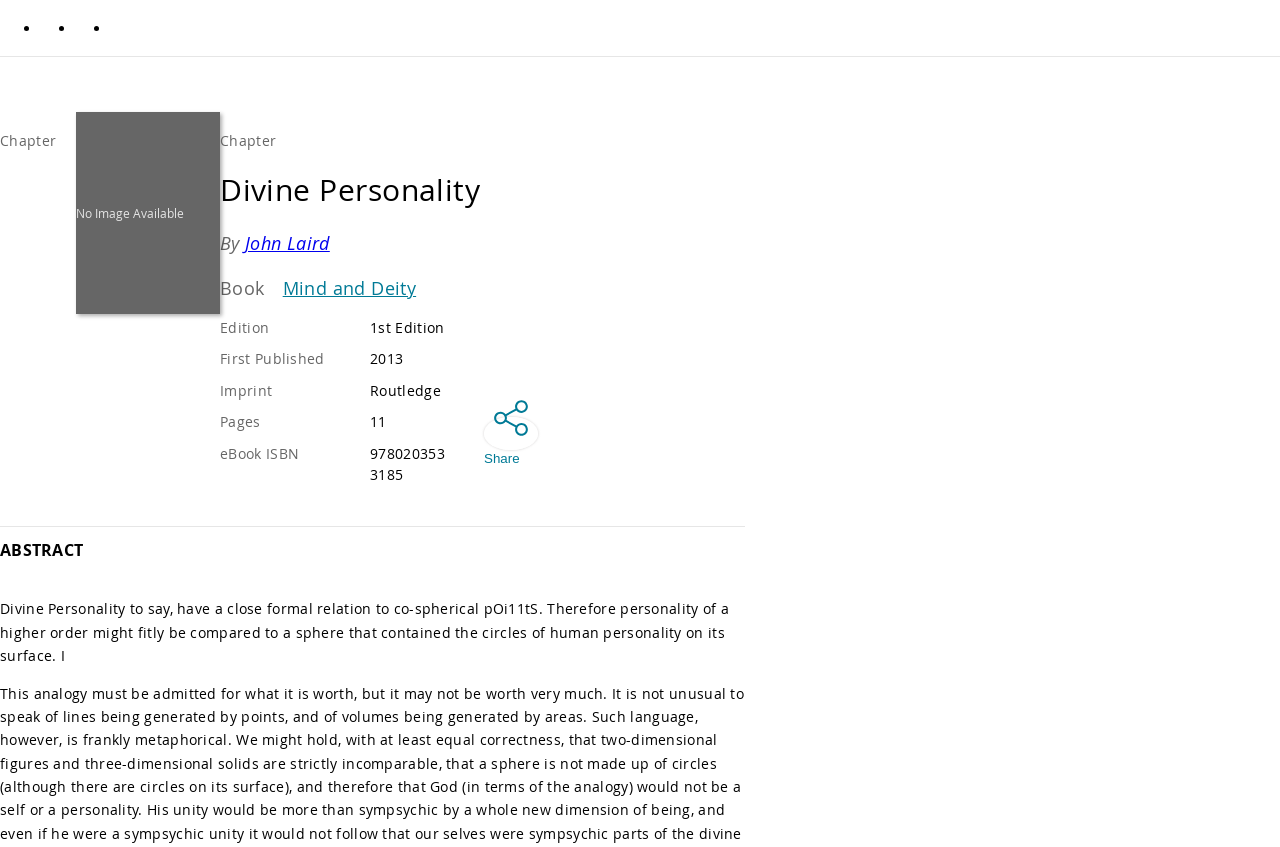From the details in the image, provide a thorough response to the question: Who is the author of the book?

The author's name is mentioned next to the 'By' text, which is 'John Laird'.